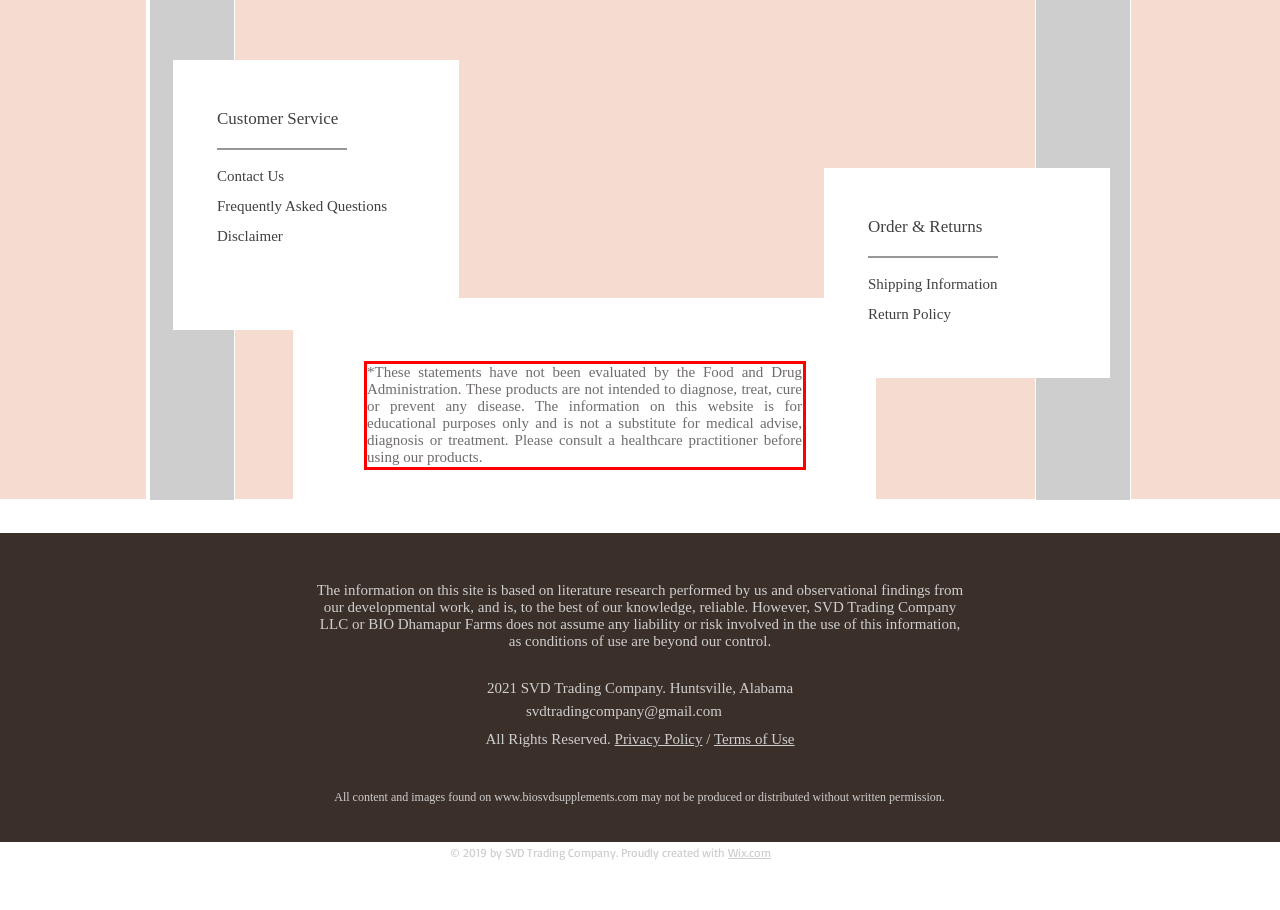Please perform OCR on the UI element surrounded by the red bounding box in the given webpage screenshot and extract its text content.

*These statements have not been evaluated by the Food and Drug Administration. These products are not intended to diagnose, treat, cure or prevent any disease. The information on this website is for educational purposes only and is not a substitute for medical advise, diagnosis or treatment. Please consult a healthcare practitioner before using our products.